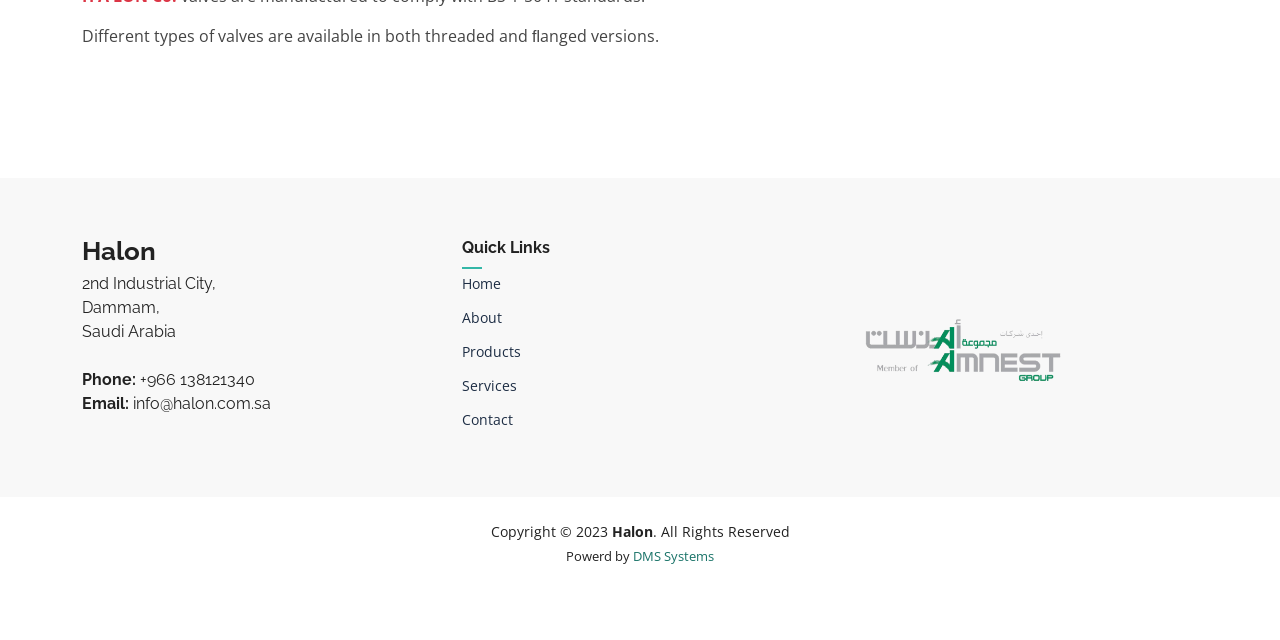Provide the bounding box coordinates of the HTML element described as: "alt="Amnest Group"". The bounding box coordinates should be four float numbers between 0 and 1, i.e., [left, top, right, bottom].

[0.658, 0.496, 0.936, 0.606]